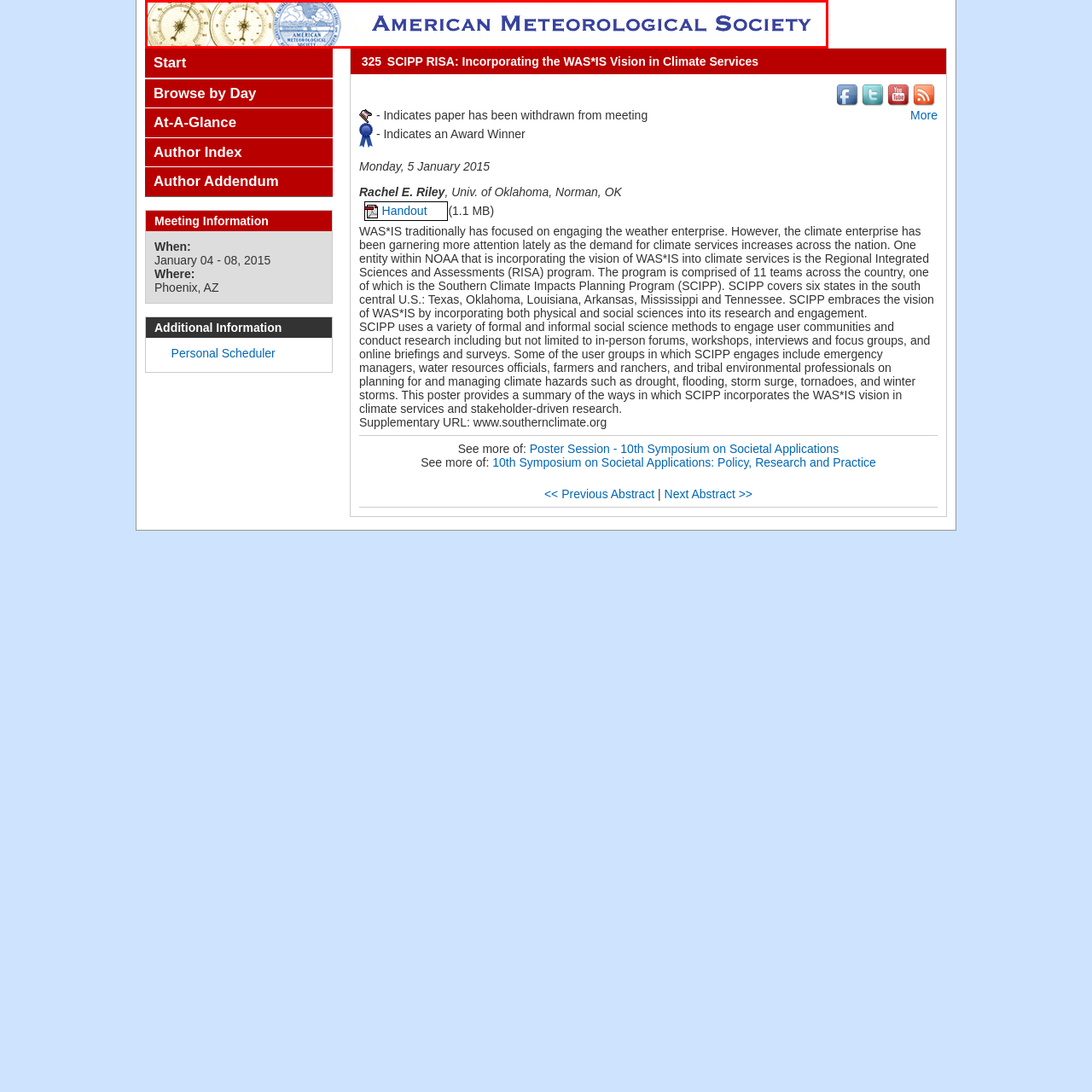Pay attention to the area highlighted by the red boundary and answer the question with a single word or short phrase: 
What is the duration of the 95th American Meteorological Society Annual Meeting?

5 days